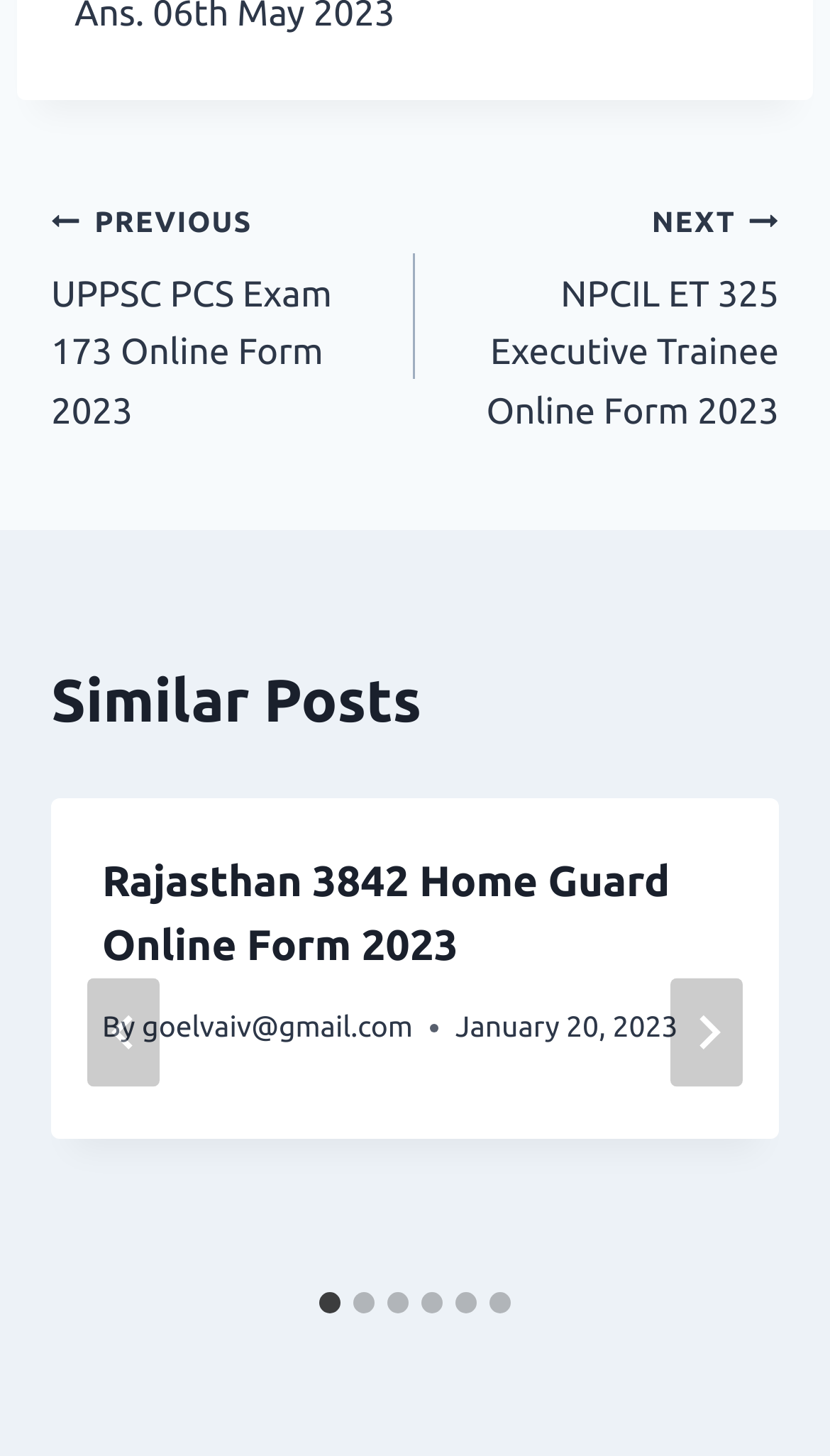Respond concisely with one word or phrase to the following query:
Who is the author of the first article?

goelvaiv@gmail.com